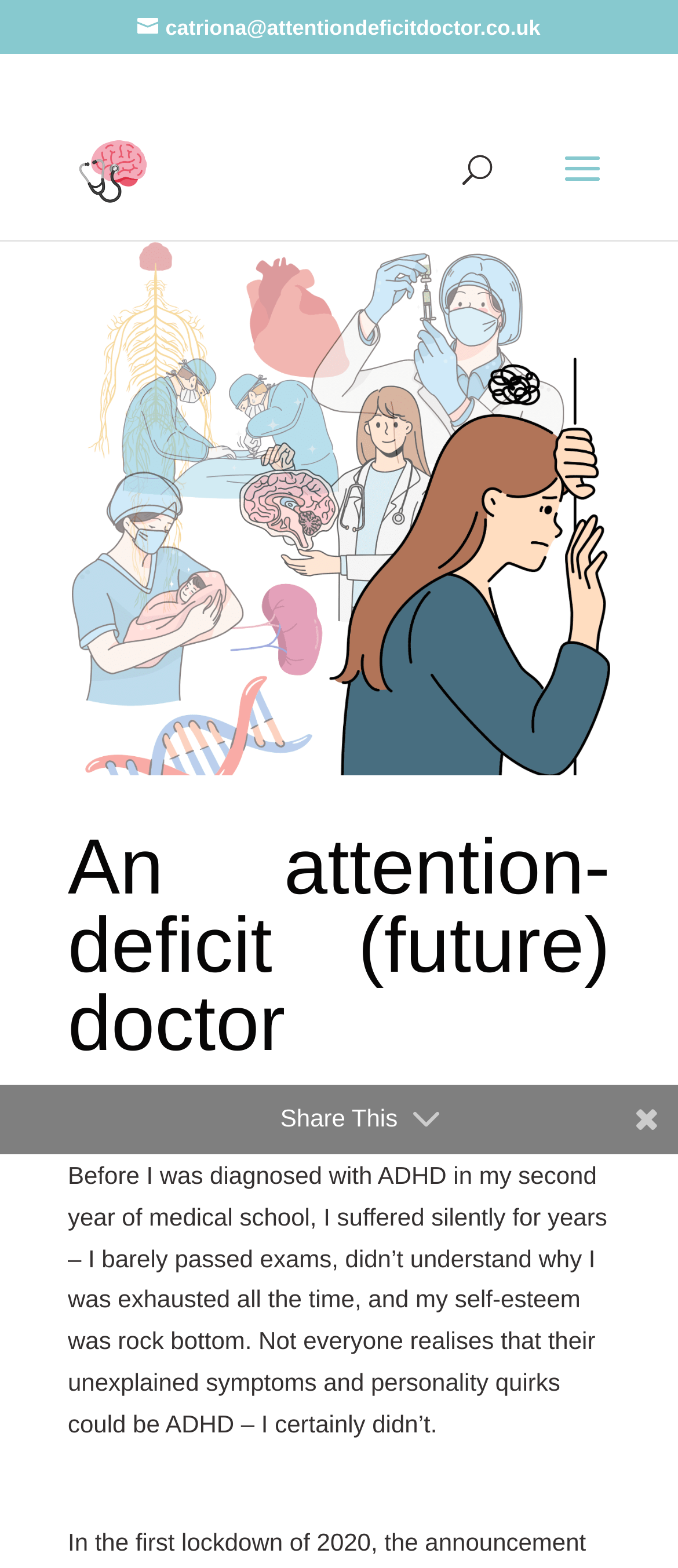Is there a search function on the page?
Look at the image and respond to the question as thoroughly as possible.

The presence of a search box with the label 'Search for:' indicates that there is a search function on the page.